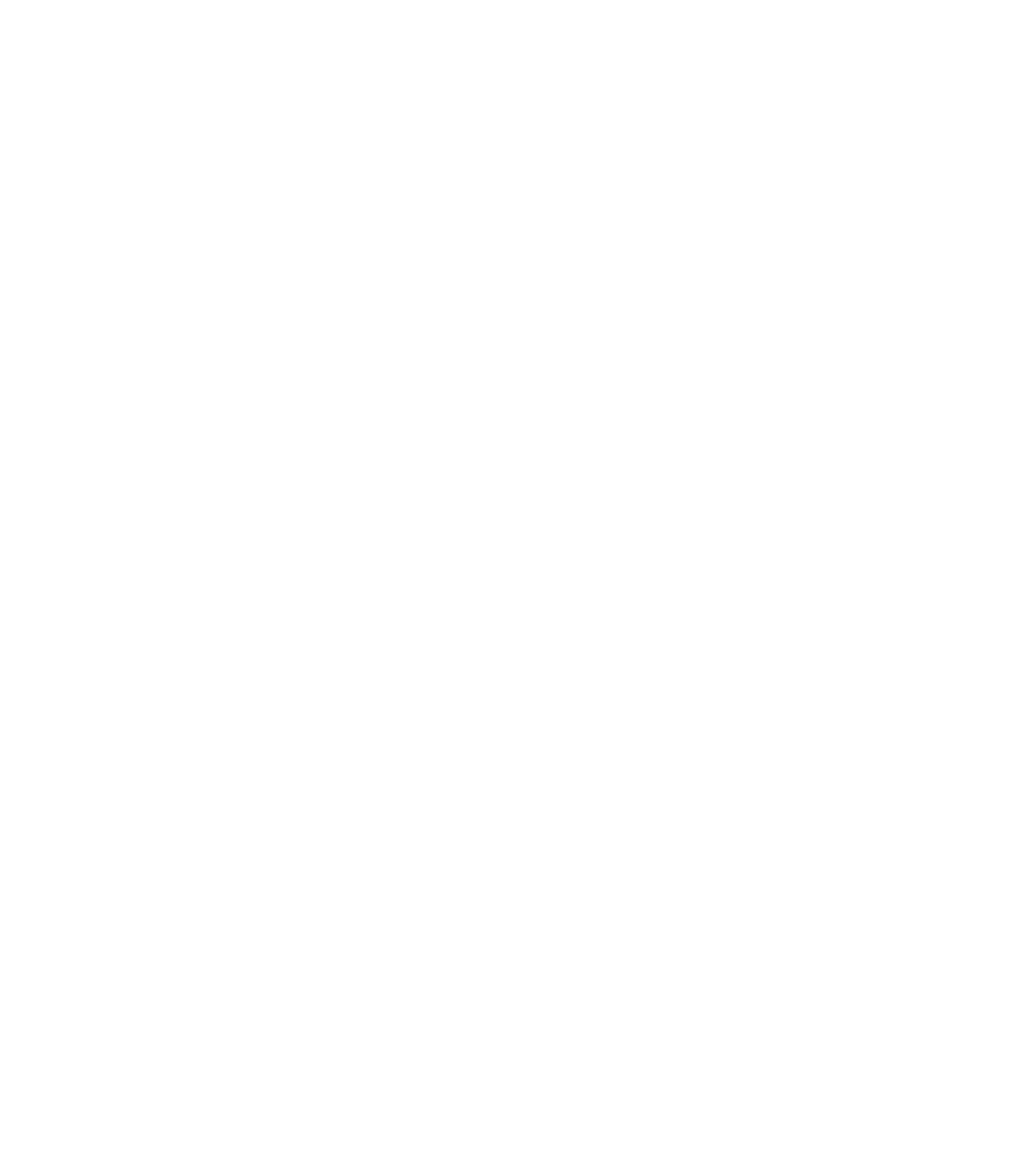Could you highlight the region that needs to be clicked to execute the instruction: "Click on the 'Home' link"?

[0.755, 0.02, 0.812, 0.074]